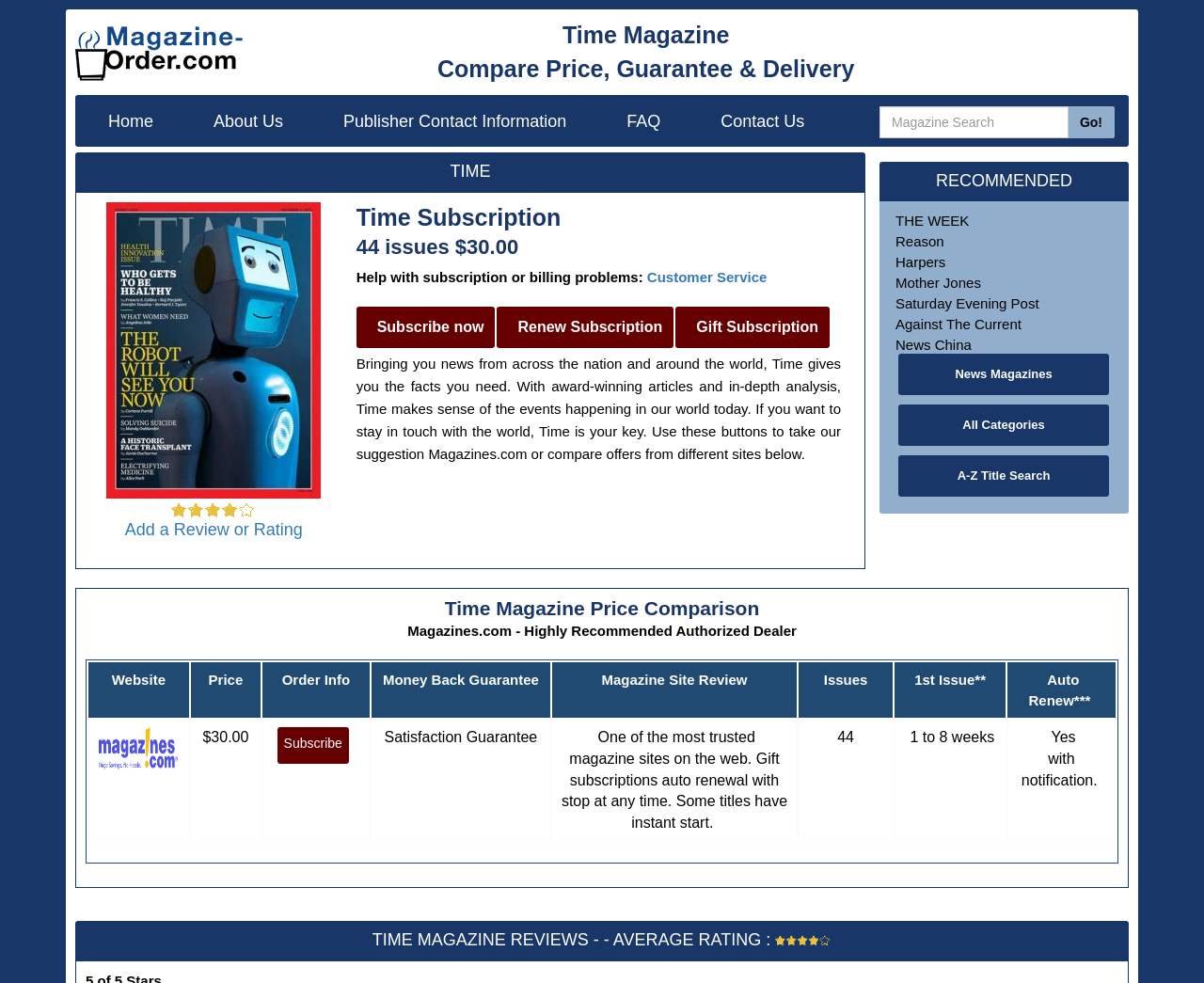Could you highlight the region that needs to be clicked to execute the instruction: "Search for a magazine"?

[0.73, 0.109, 0.887, 0.141]